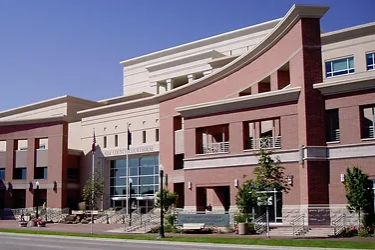Craft a thorough explanation of what is depicted in the image.

The image depicts a modern courthouse building characterized by its distinctive architectural design. The structure features a combination of light-colored and reddish brick materials, with a prominent entrance showcasing large glass doors flanked by columns. Above the entrance, the name of the court is inscribed, emphasizing its official status. Surrounding the entrance are neatly landscaped areas with trees and benches, providing a welcoming atmosphere. The building's design incorporates clean lines and large windows, reflecting a contemporary aesthetic suitable for a legal institution in Idaho. This courthouse represents a site where legal processes and community services, such as those offered by CourtReady, take place, emphasizing the importance of accessible legal support for residents.